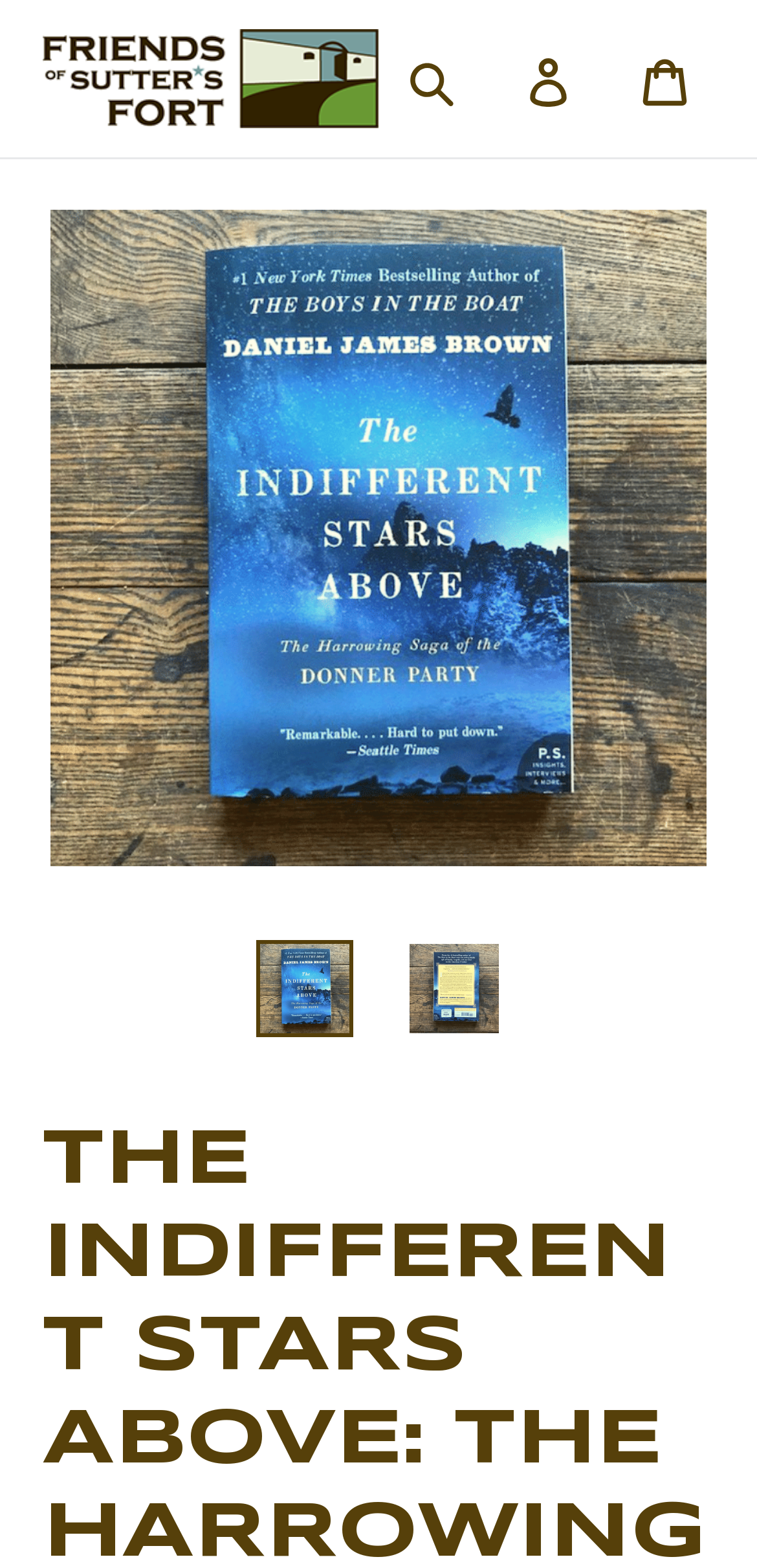Please provide the bounding box coordinates in the format (top-left x, top-left y, bottom-right x, bottom-right y). Remember, all values are floating point numbers between 0 and 1. What is the bounding box coordinate of the region described as: aria-describedby="a11y-external-message"

[0.056, 0.019, 0.5, 0.082]